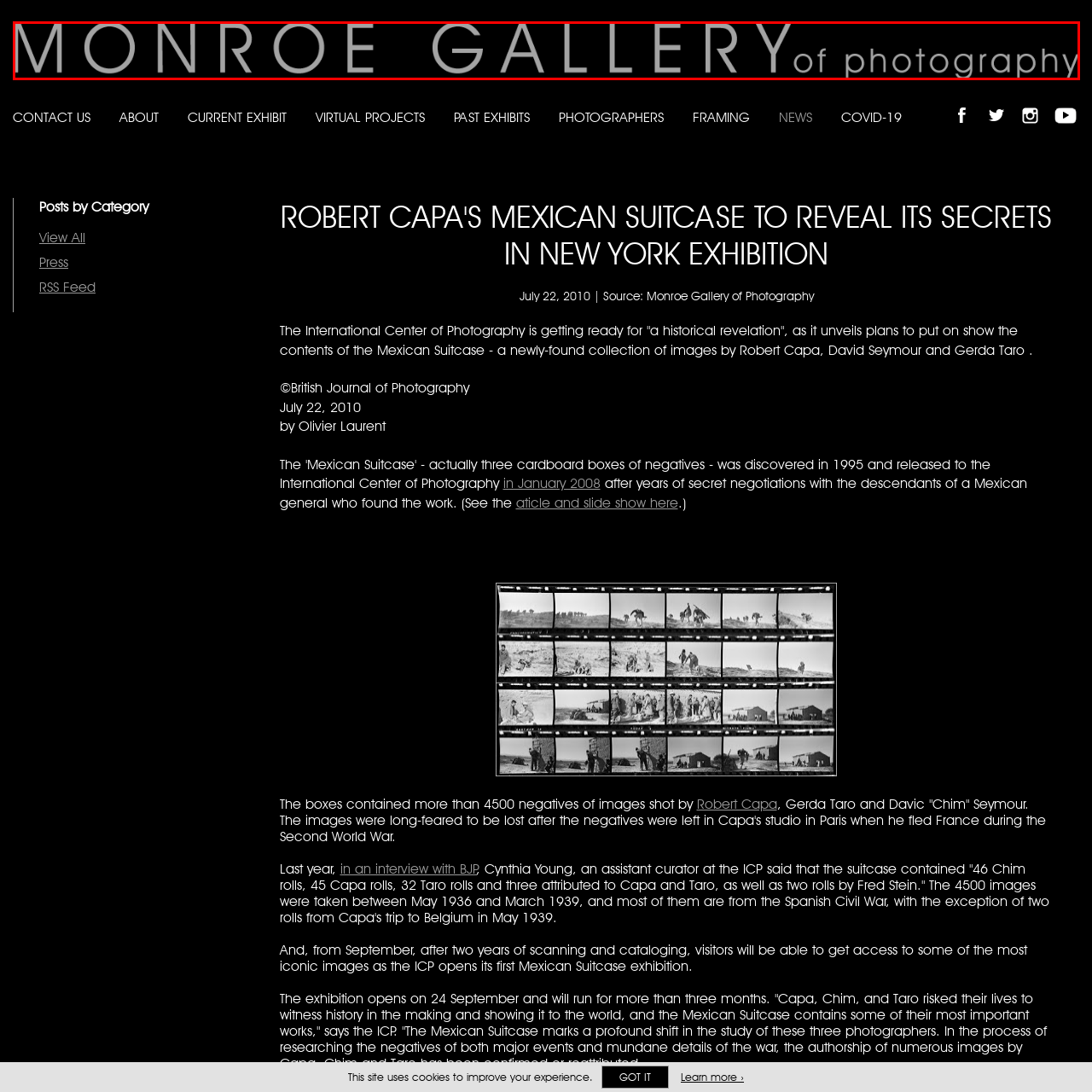Pay attention to the red boxed area, What is the background color of the logo? Provide a one-word or short phrase response.

Dark